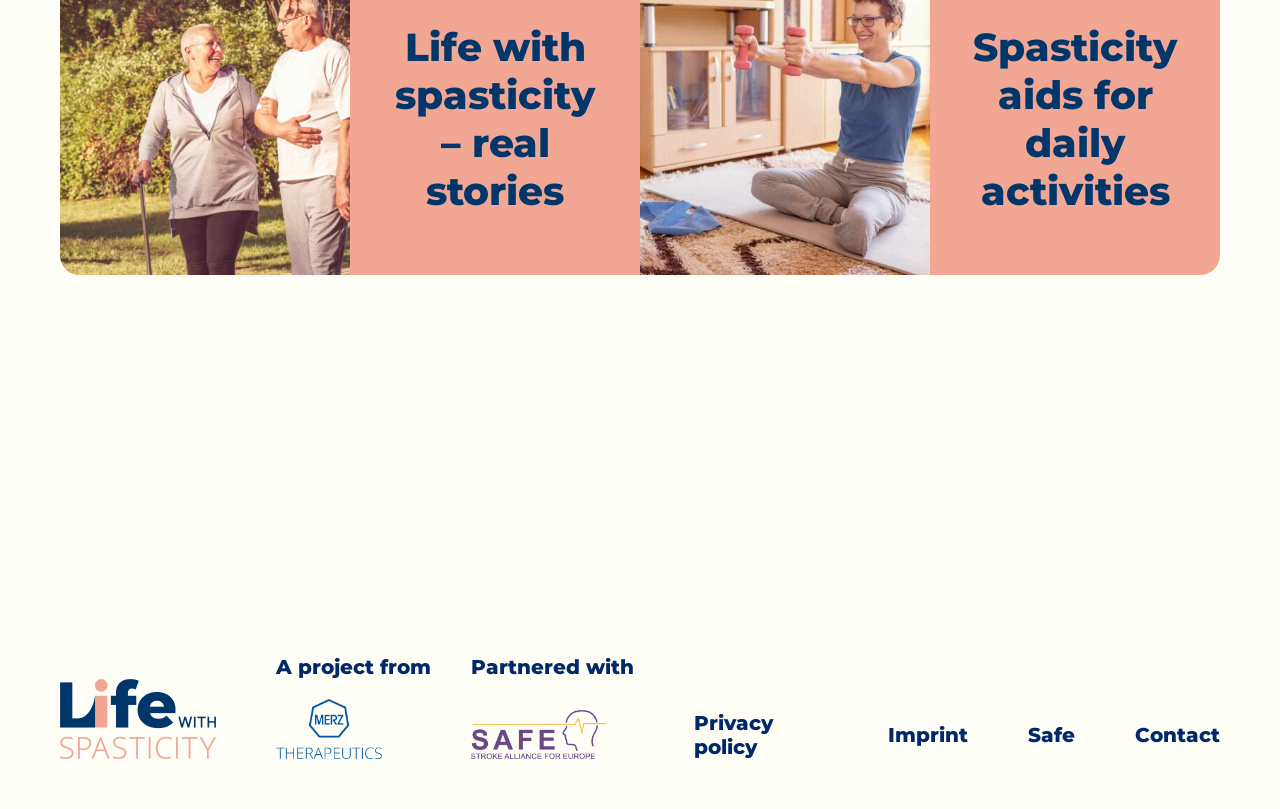What is the position of the 'Contact' link?
Please provide a single word or phrase as your answer based on the image.

Rightmost